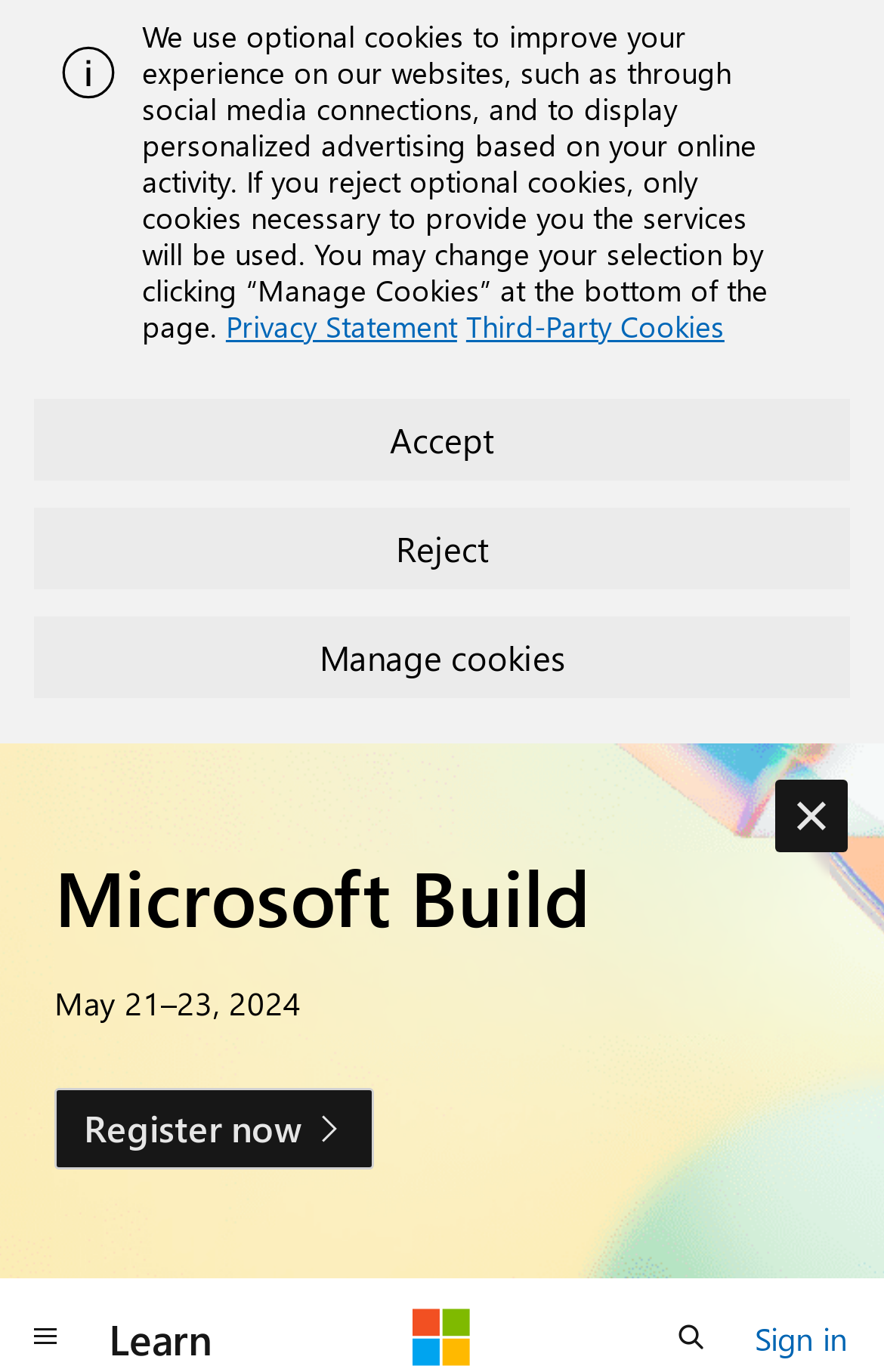Please determine the bounding box coordinates of the section I need to click to accomplish this instruction: "view Microsoft".

[0.467, 0.954, 0.533, 0.997]